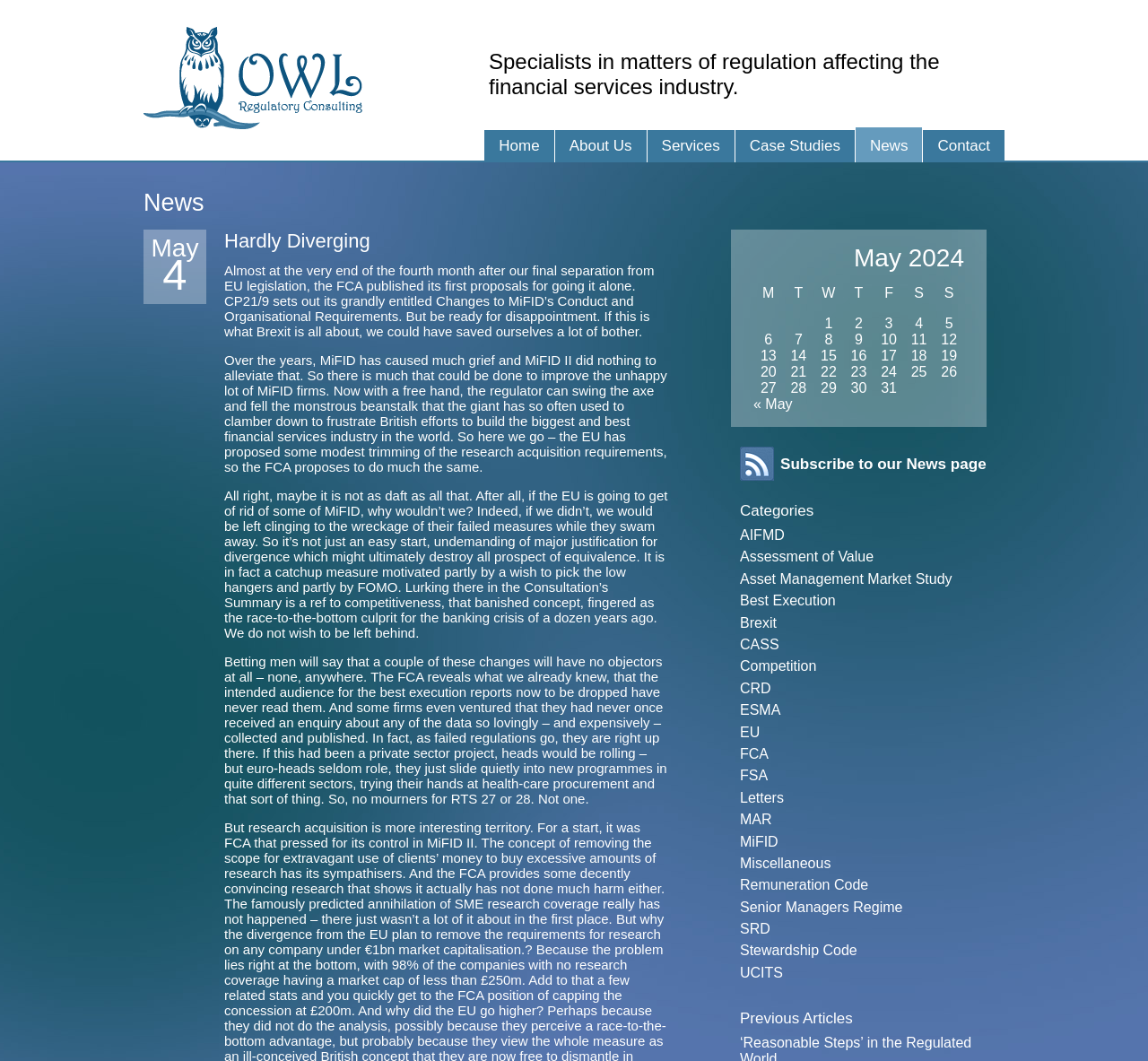Respond to the question below with a single word or phrase: How many categories are there in the news section?

12